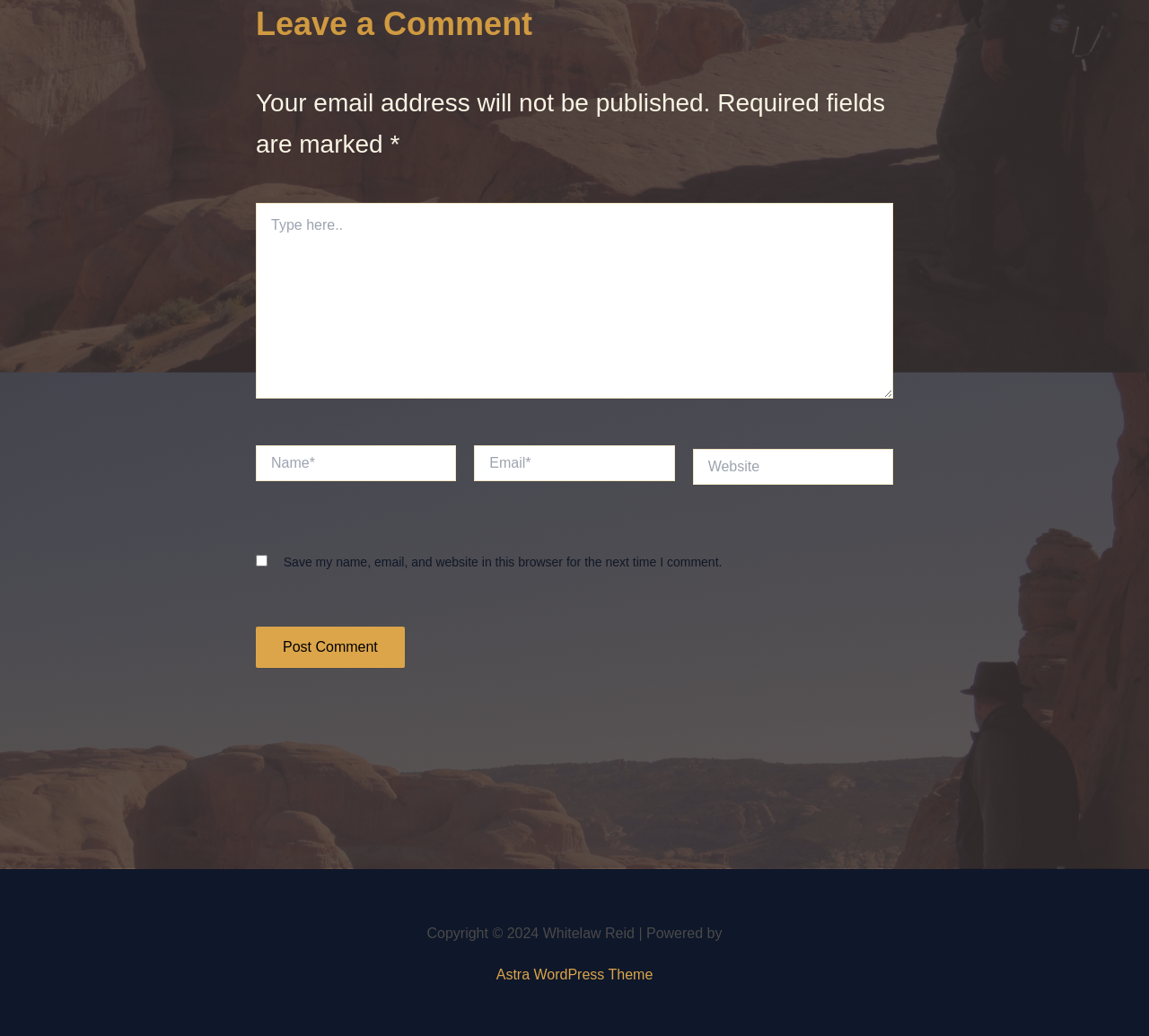Mark the bounding box of the element that matches the following description: "parent_node: Name* name="author" placeholder="Name*"".

[0.223, 0.43, 0.397, 0.465]